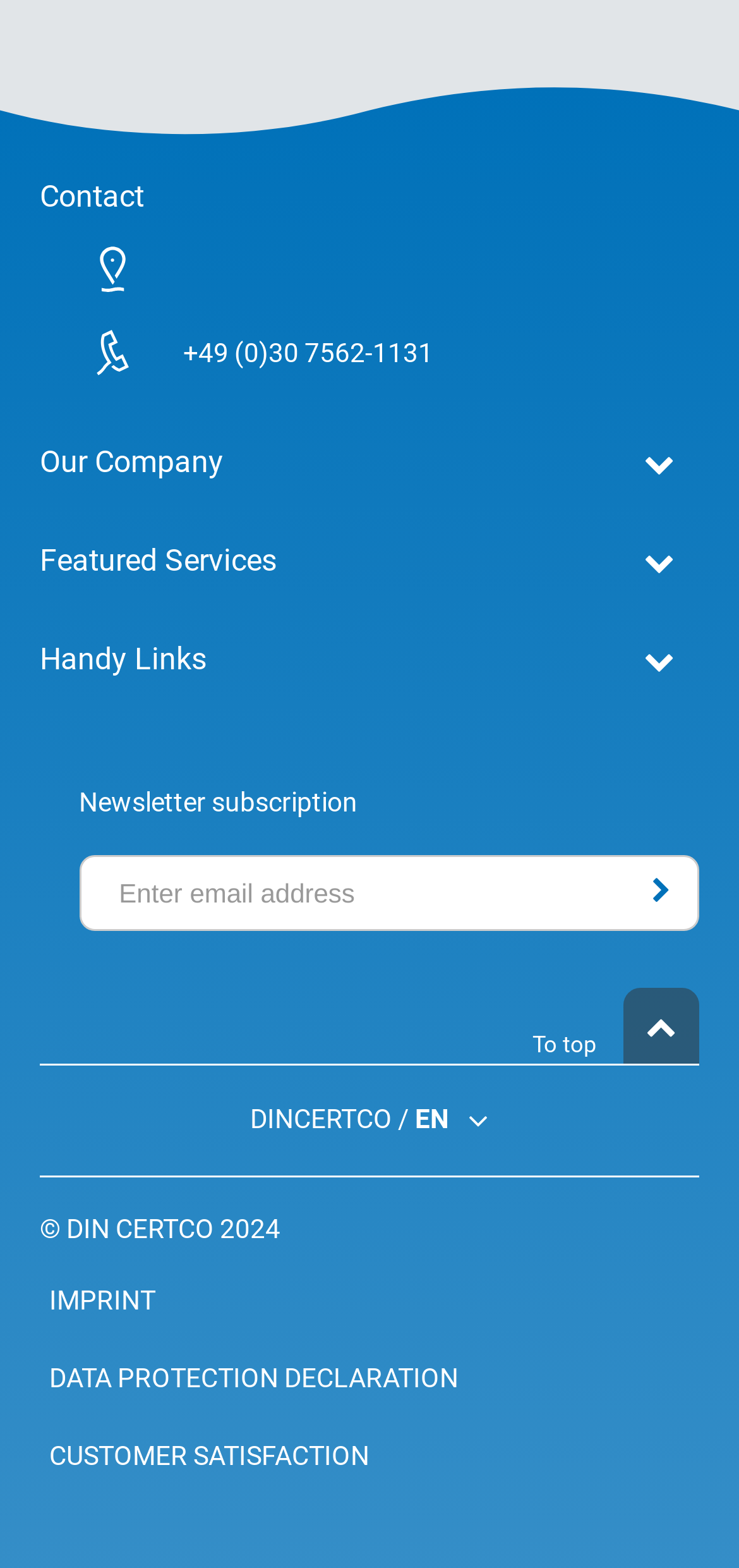What is the purpose of the textbox?
Refer to the screenshot and answer in one word or phrase.

Enter email address